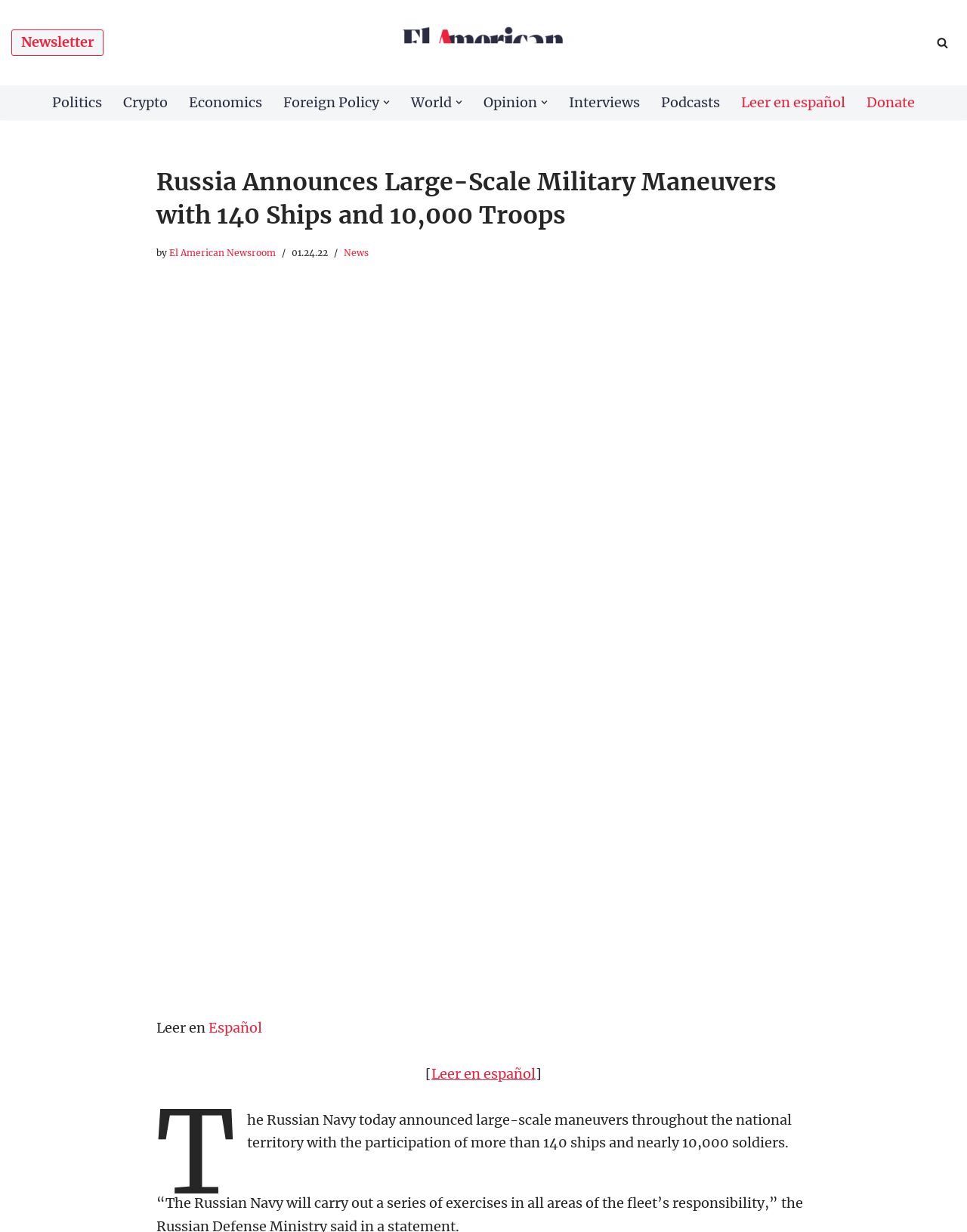Provide the bounding box coordinates of the HTML element this sentence describes: "Leer en español".

[0.446, 0.965, 0.554, 0.979]